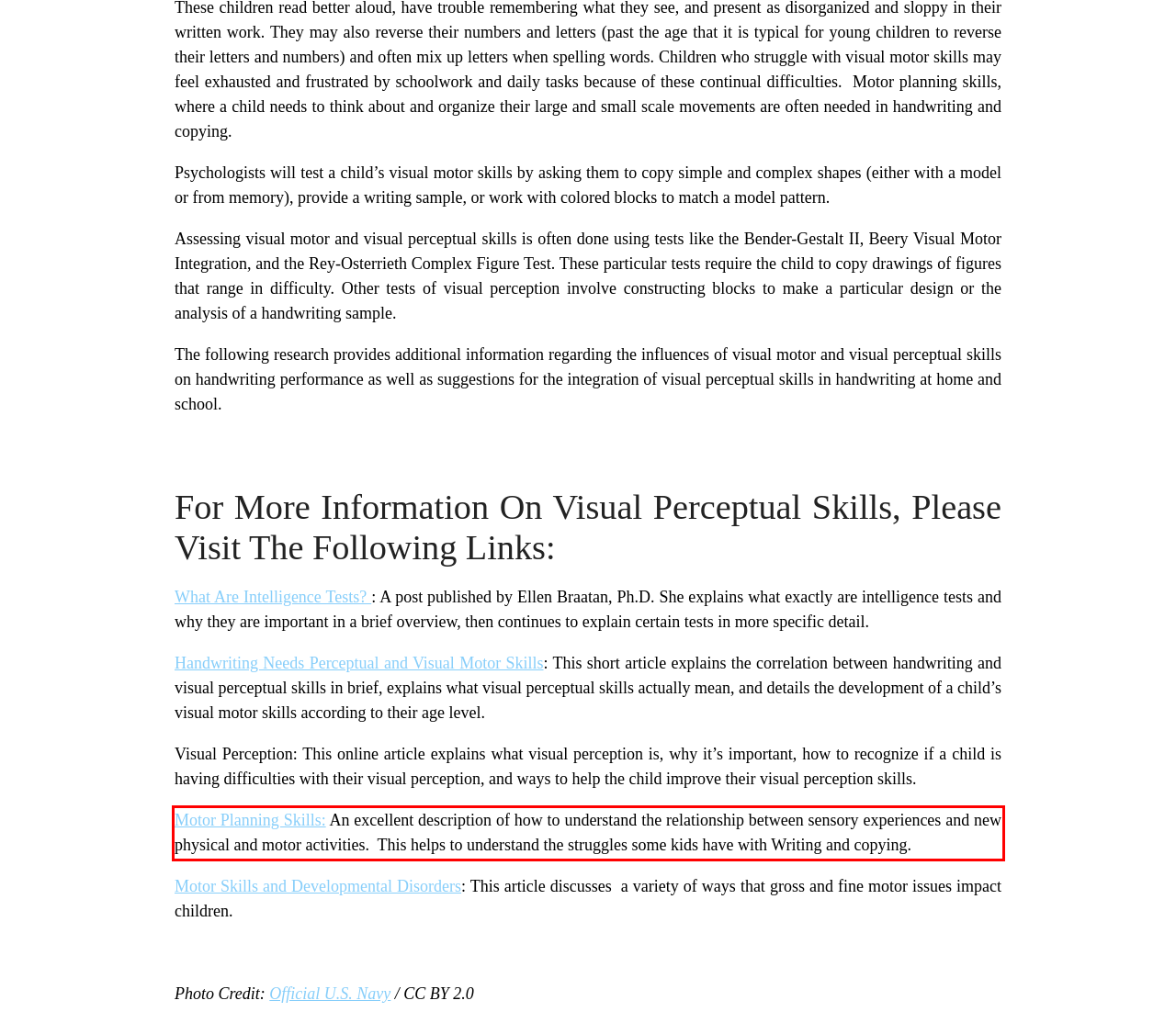You are provided with a screenshot of a webpage featuring a red rectangle bounding box. Extract the text content within this red bounding box using OCR.

Motor Planning Skills: An excellent description of how to understand the relationship between sensory experiences and new physical and motor activities. This helps to understand the struggles some kids have with Writing and copying.